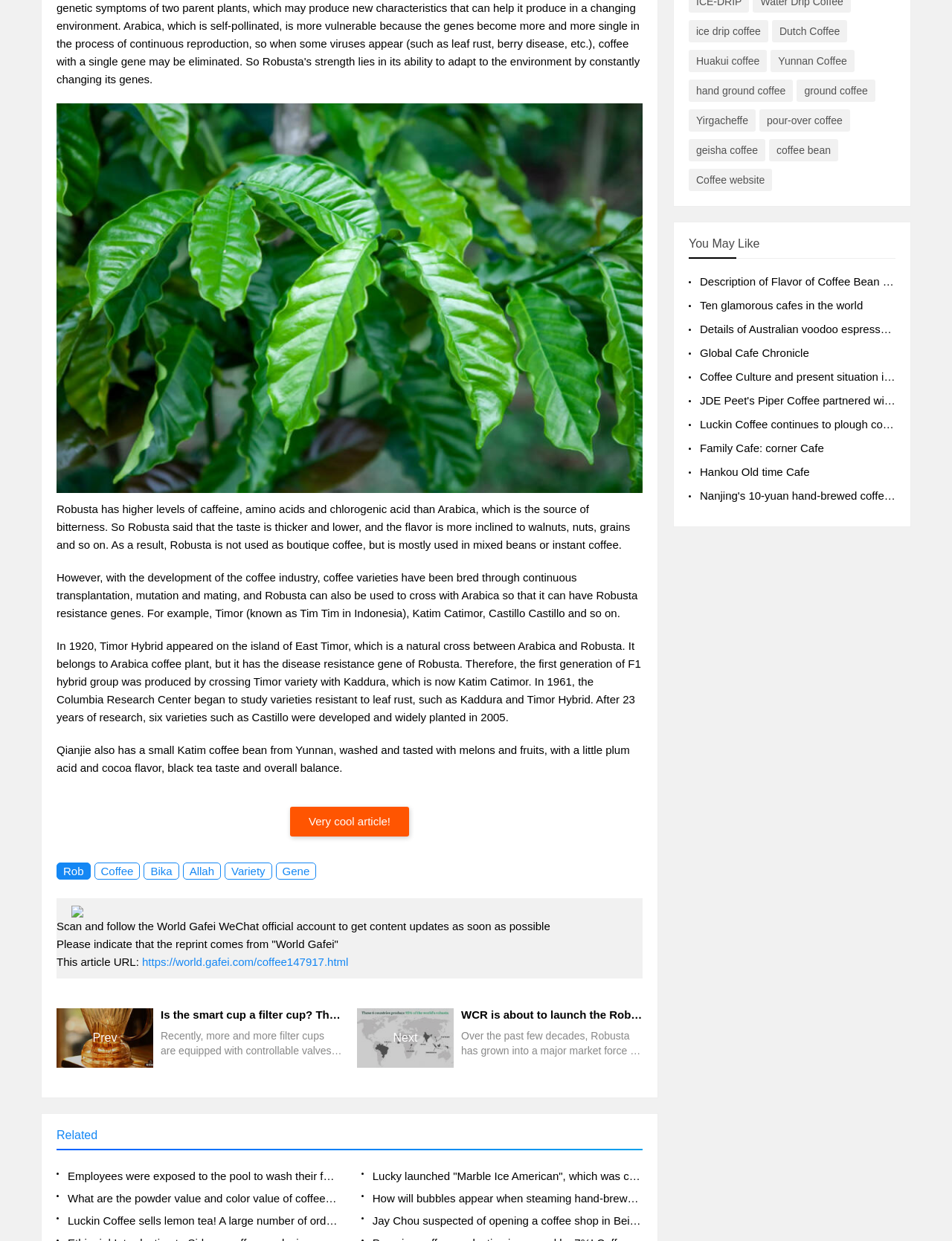Determine the bounding box coordinates of the section to be clicked to follow the instruction: "Scan the QR code to get content updates". The coordinates should be given as four float numbers between 0 and 1, formatted as [left, top, right, bottom].

[0.075, 0.73, 0.153, 0.739]